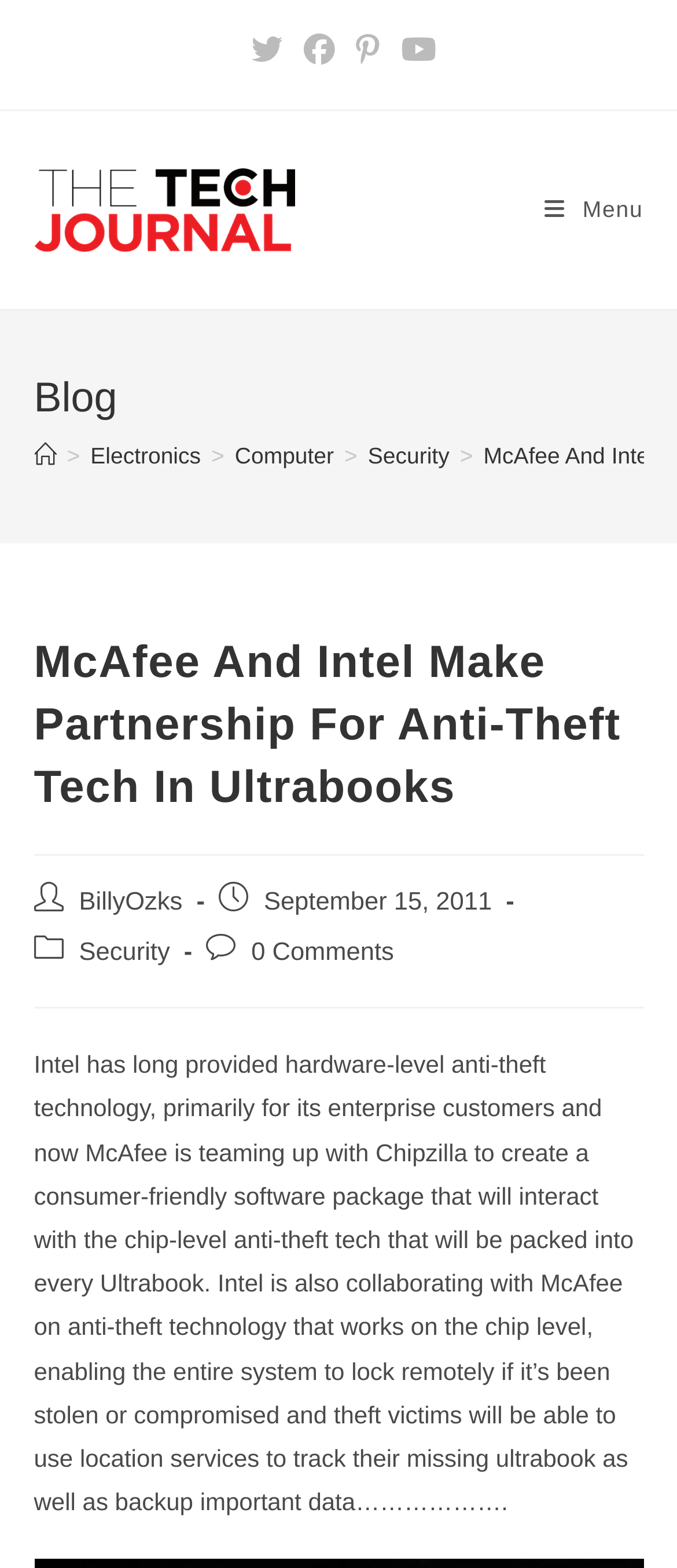What type of technology is being discussed?
Using the image, provide a detailed and thorough answer to the question.

The webpage is discussing a partnership between Intel and McAfee for creating a consumer-friendly software package that interacts with chip-level anti-theft technology in Ultrabooks. This indicates that the technology being discussed is anti-theft technology.